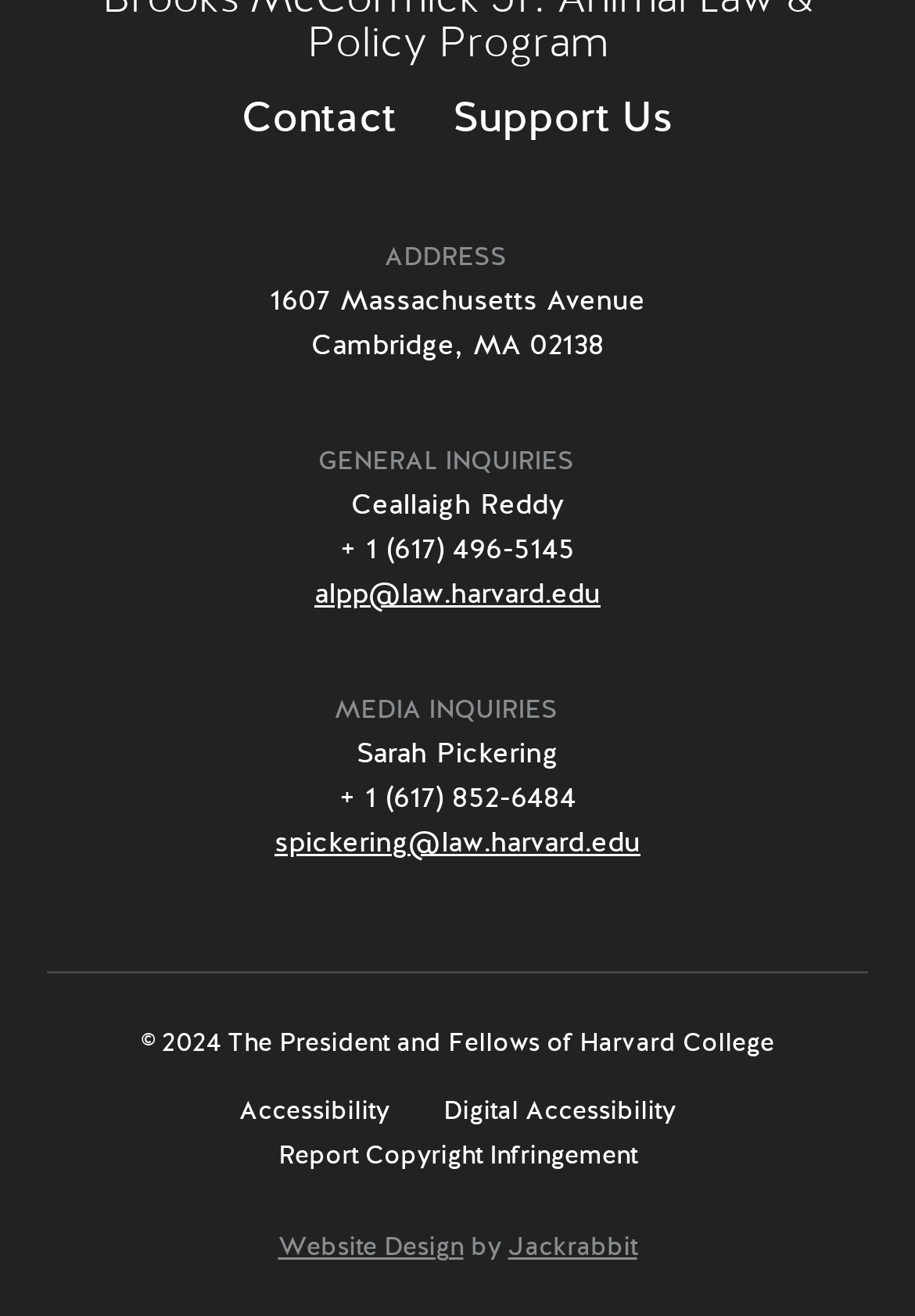Who designed the website?
Answer the question with a thorough and detailed explanation.

The website design credit is given at the bottom of the webpage, where it is written as 'Website Design by Jackrabbit'.